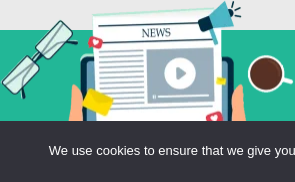What is placed next to the coffee cup? Based on the screenshot, please respond with a single word or phrase.

eyeglasses